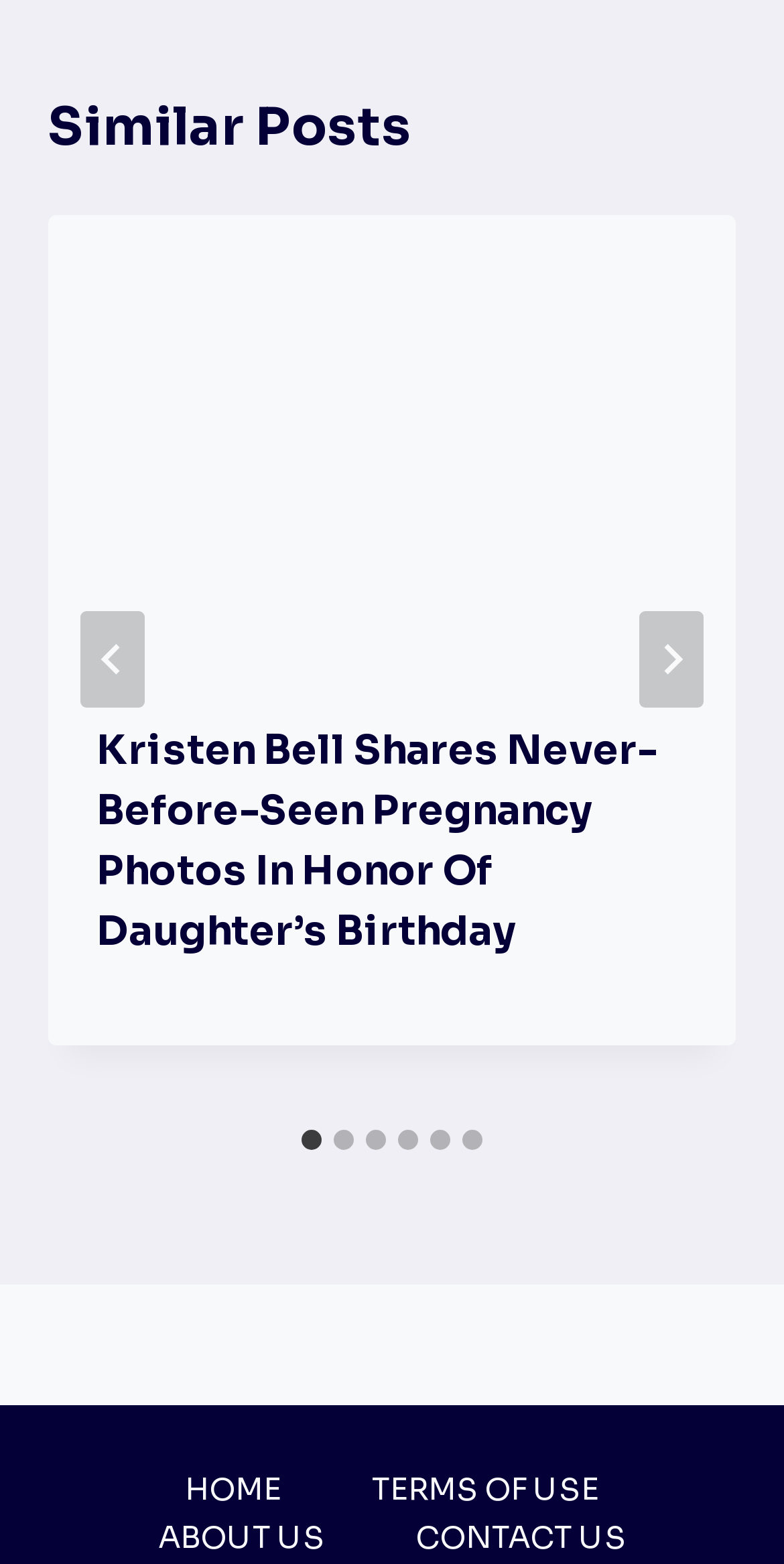What is the label of the region containing the posts?
Using the information from the image, provide a comprehensive answer to the question.

I looked at the region element and found its roledescription to be 'Posts', indicating that it contains the posts.